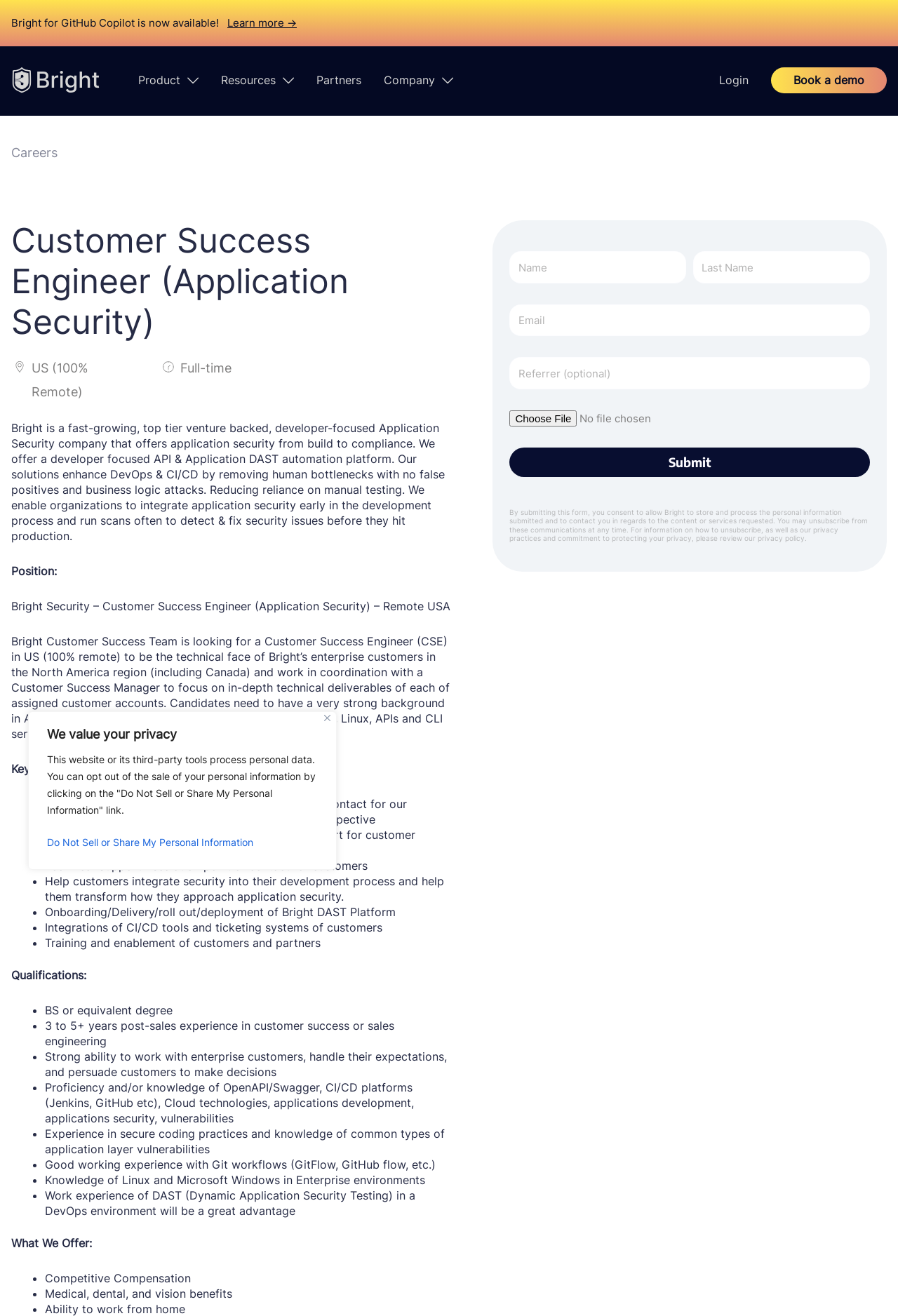What is the main responsibility of the Customer Success Engineer?
Answer the question with a single word or phrase, referring to the image.

Technical face of Bright’s enterprise customers